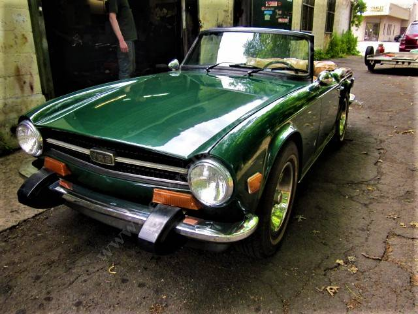Describe the scene in the image with detailed observations.

This image features a classic green sports car, specifically a Triumph TR6, known for its vintage style and performance. The car is positioned prominently in the foreground, showcasing its sleek lines and chrome accents. It features a soft top that is currently down, highlighting the spacious interior. The headlights are round and prominent, adding to the car's distinctive vintage charm. In the background, you can see a garage environment with partial visibility of another vehicle, contributing to the automotive setting. The overall atmosphere suggests a nostalgic vibe, ideal for classic car enthusiasts appreciating the beauty of vintage automobiles.